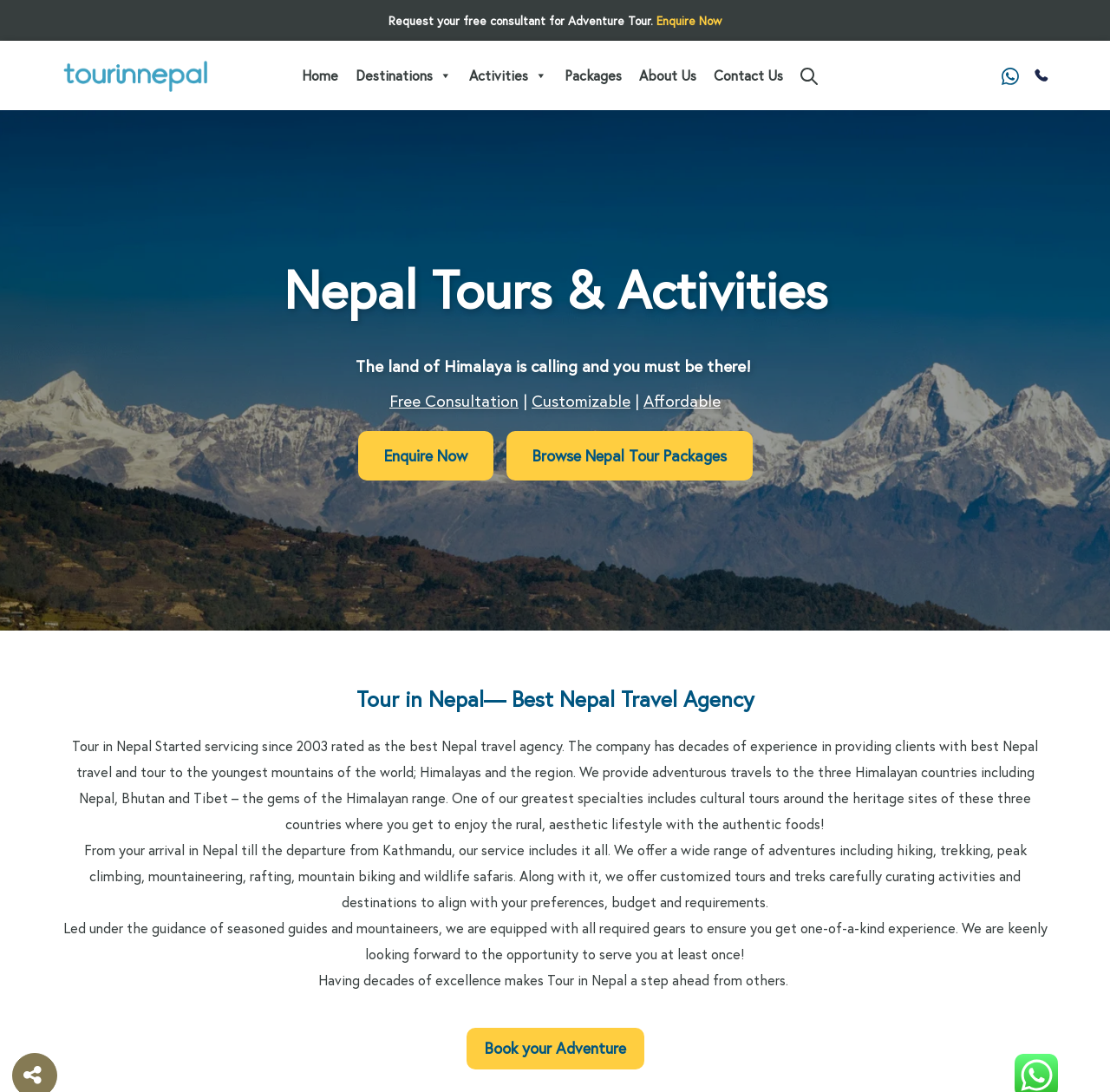Locate the UI element that matches the description Packages in the webpage screenshot. Return the bounding box coordinates in the format (top-left x, top-left y, bottom-right x, bottom-right y), with values ranging from 0 to 1.

[0.5, 0.053, 0.568, 0.085]